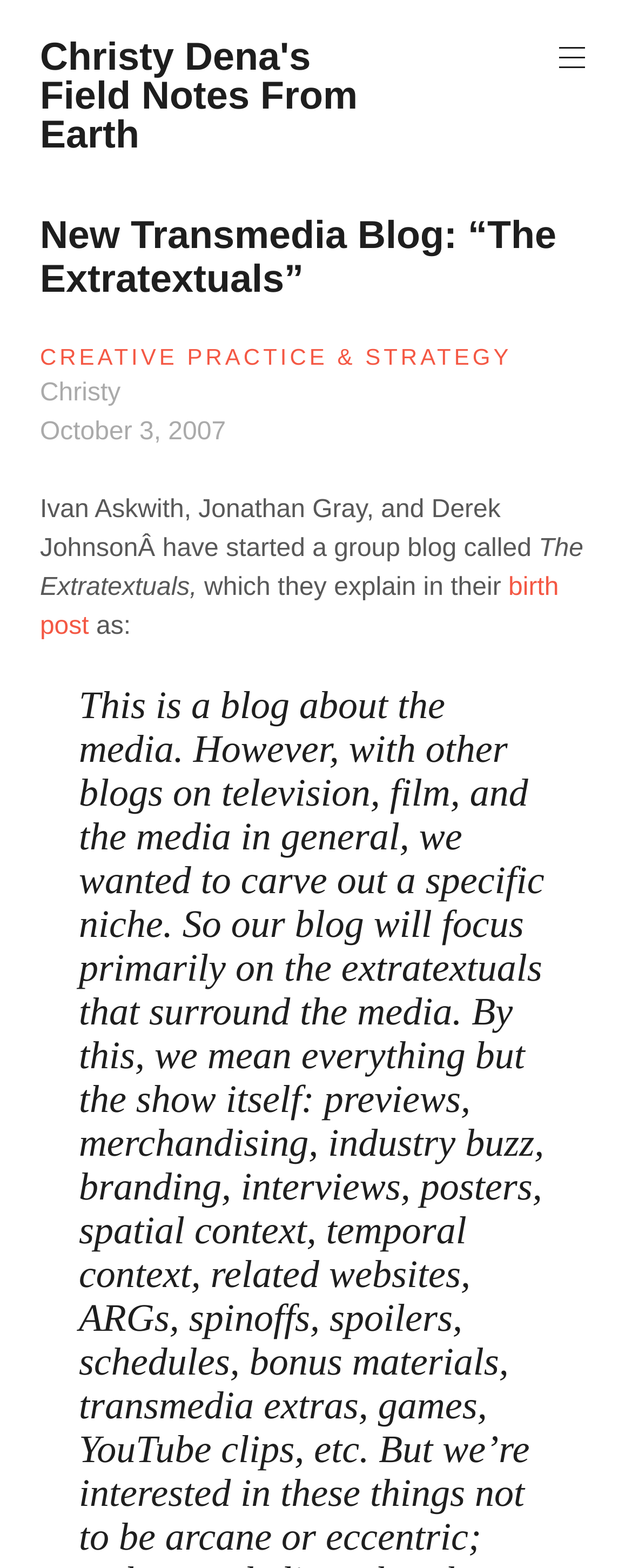Using the information in the image, give a comprehensive answer to the question: 
What is the title of the first blog post?

I found the answer by reading the text in the main content section of the webpage, which mentions a 'birth post' in the context of the group blog's introduction.